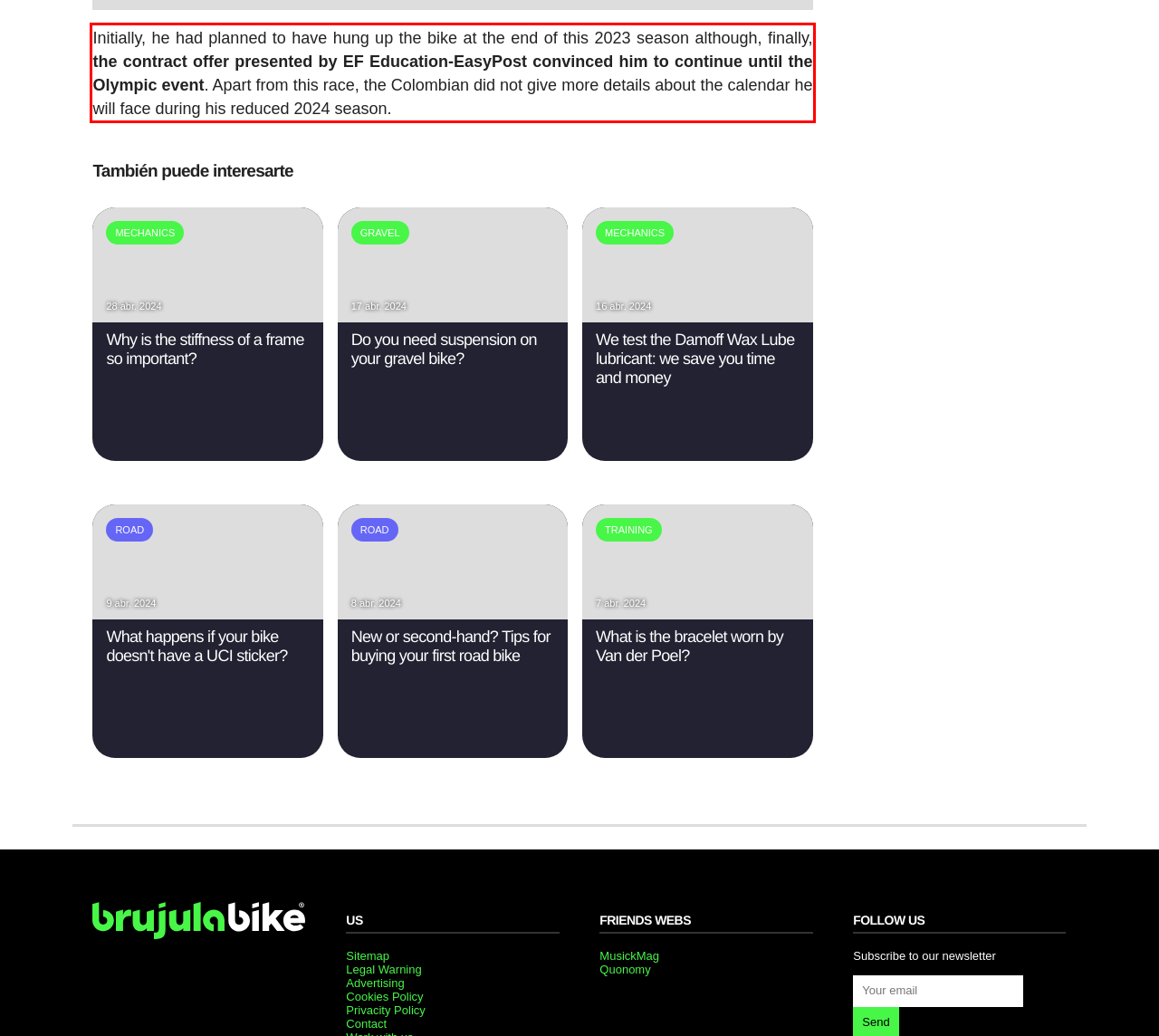Identify the text within the red bounding box on the webpage screenshot and generate the extracted text content.

Initially, he had planned to have hung up the bike at the end of this 2023 season although, finally, the contract offer presented by EF Education-EasyPost convinced him to continue until the Olympic event. Apart from this race, the Colombian did not give more details about the calendar he will face during his reduced 2024 season.